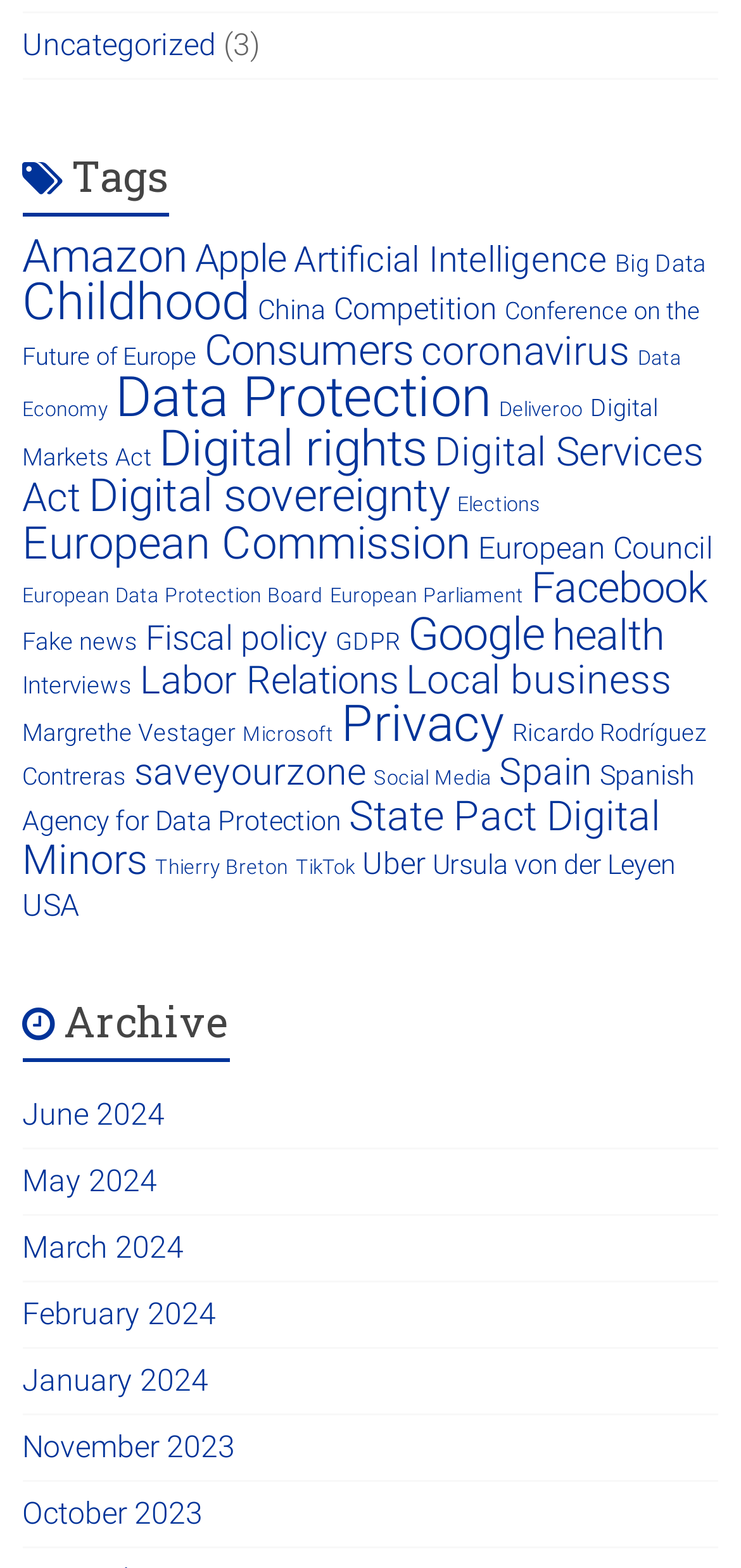Determine the bounding box coordinates for the UI element described. Format the coordinates as (top-left x, top-left y, bottom-right x, bottom-right y) and ensure all values are between 0 and 1. Element description: Ricardo Rodríguez Contreras

[0.03, 0.458, 0.953, 0.504]